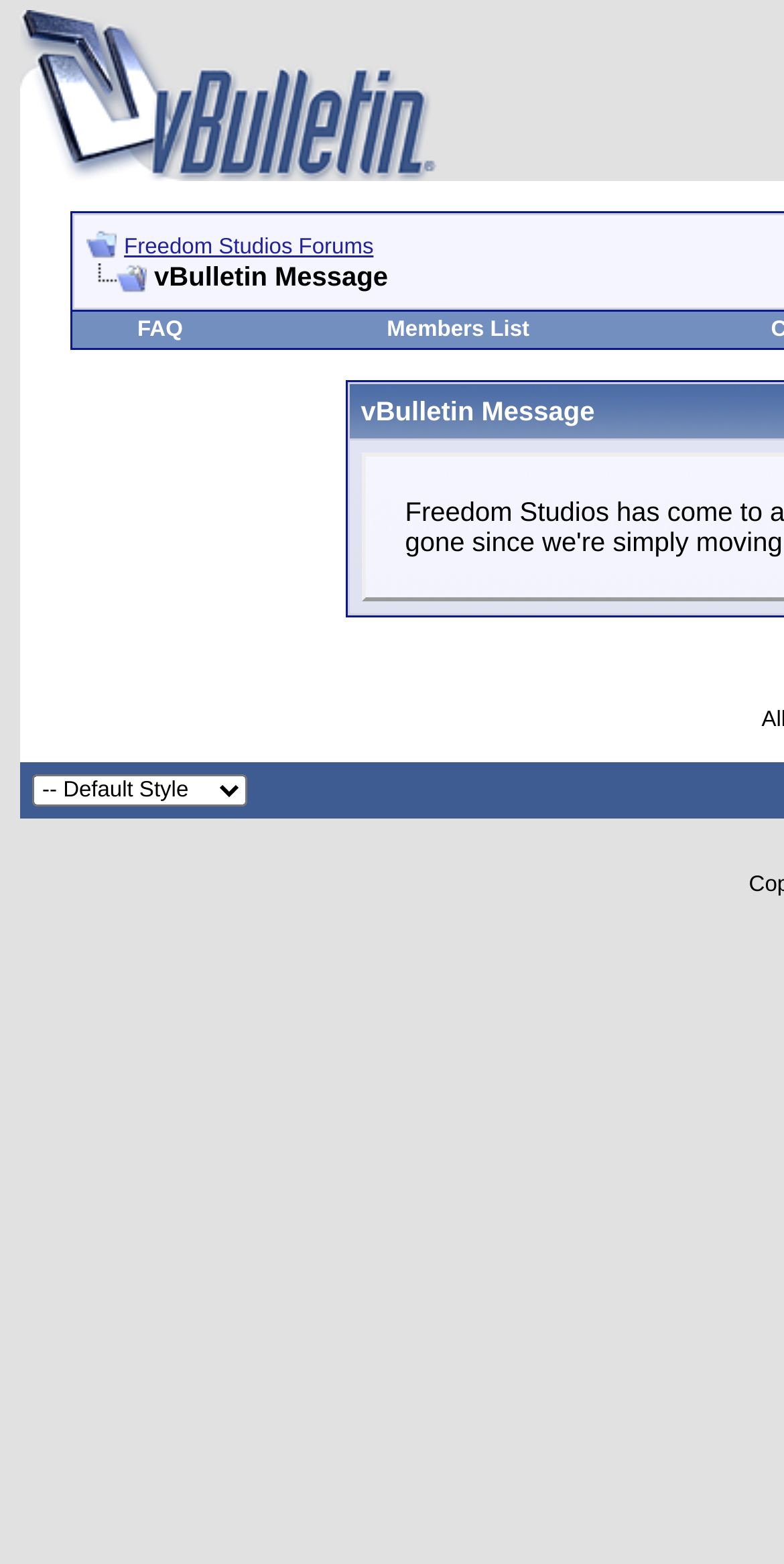What is the default style of the forum?
Provide a detailed answer to the question using information from the image.

The default style of the forum is indicated by a dropdown menu or combobox with the label '-- Default Style'. This suggests that the user can change the style or theme of the forum to their preference.